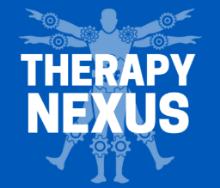Offer an in-depth caption that covers the entire scene depicted in the image.

The image features the bold and dynamic logo of "Therapy Nexus," set against a vibrant blue background. Central to the design is a stylized human figure, reminiscent of Leonardo da Vinci's Vitruvian Man, symbolizing balance and holistic wellness. The figure is adorned with gears, emphasizing a fusion of human movement and mechanical support, reflecting the innovative approach of the Therapy Nexus program. The name "THERAPY NEXUS" is prominently displayed in large, white letters, reinforcing the brand's identity and commitment to connecting patients with personalized therapeutic solutions. This logo encapsulates the essence of rehabilitation and empowerment through therapy.